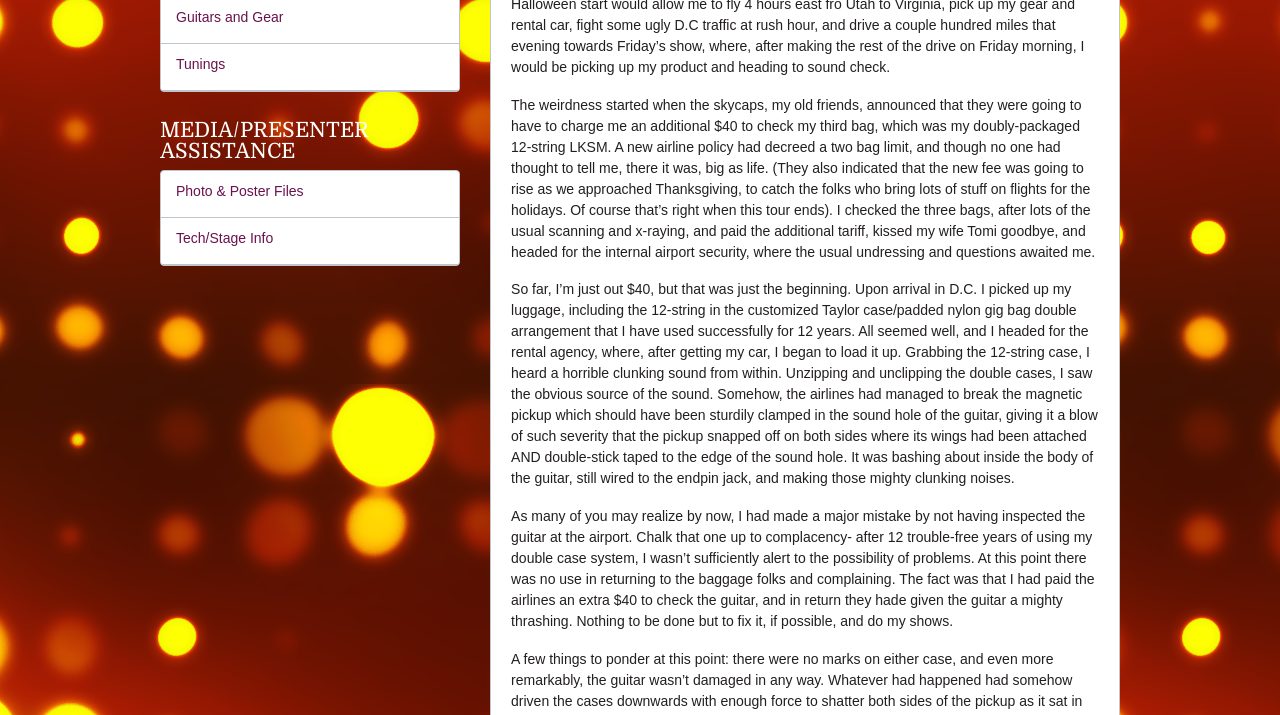Using the description "Tunings", predict the bounding box of the relevant HTML element.

[0.138, 0.078, 0.176, 0.1]